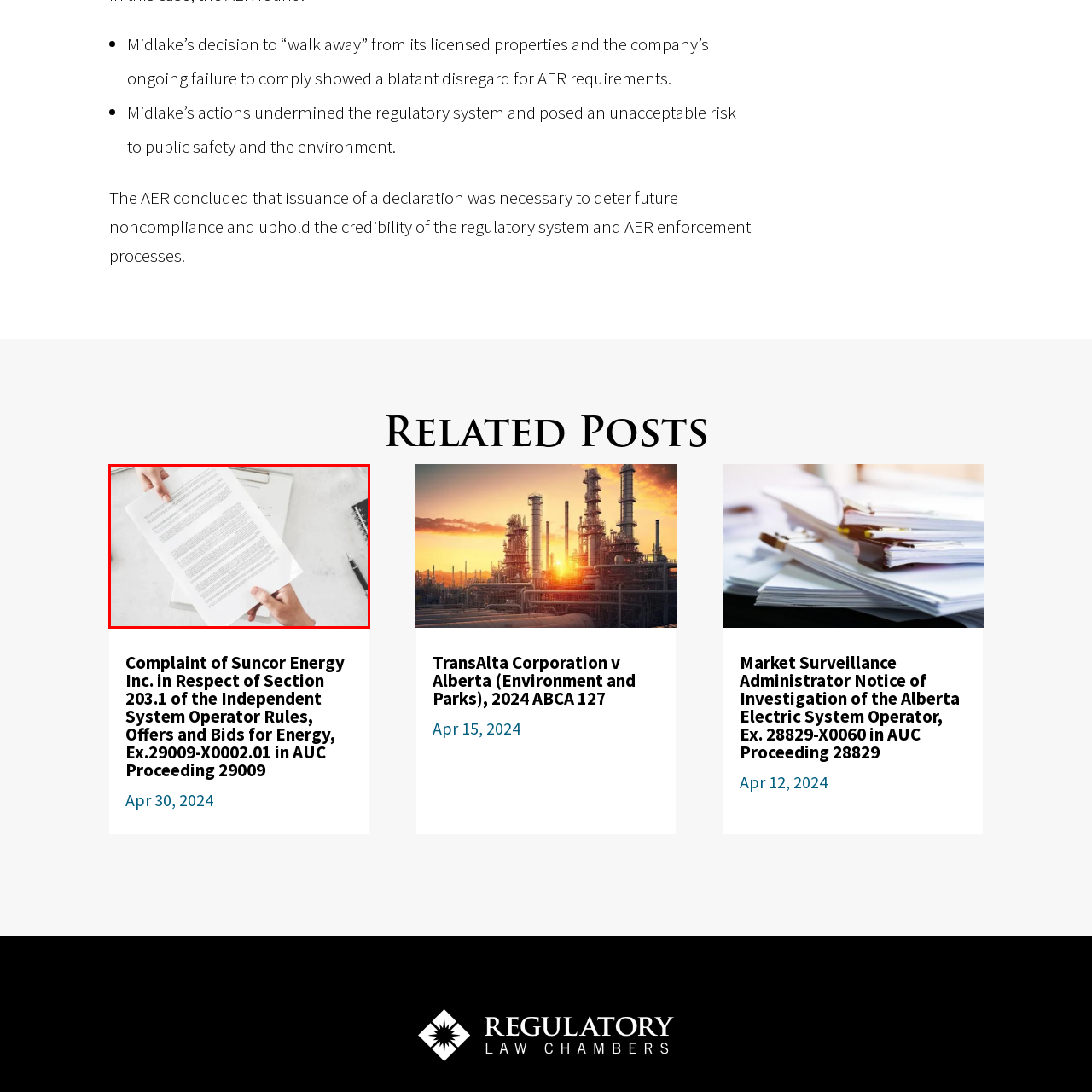What is the purpose of the clipboard? Inspect the image encased in the red bounding box and answer using only one word or a brief phrase.

To hold stationery